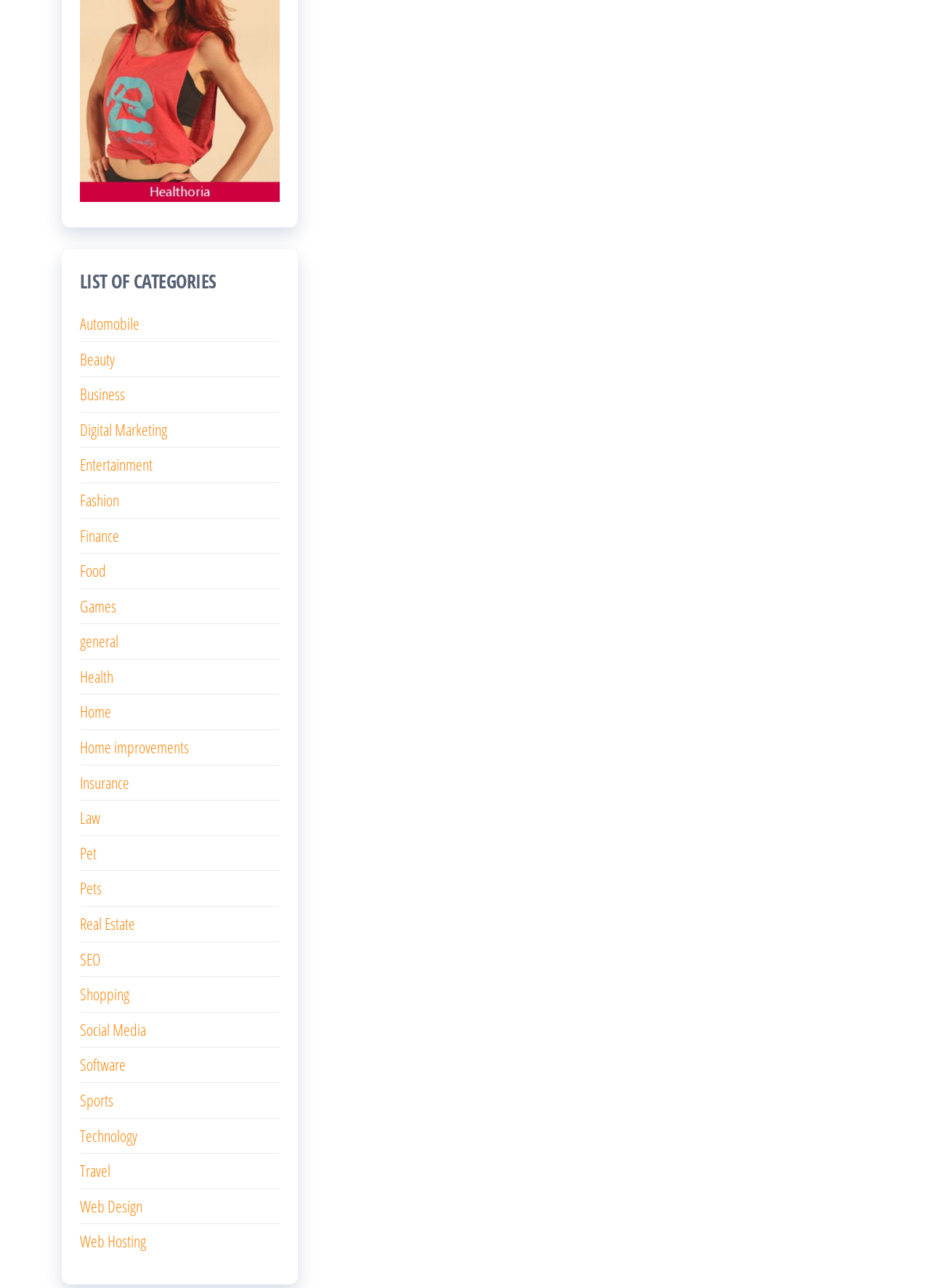Show the bounding box coordinates of the element that should be clicked to complete the task: "Click on Automobile".

[0.086, 0.243, 0.15, 0.259]